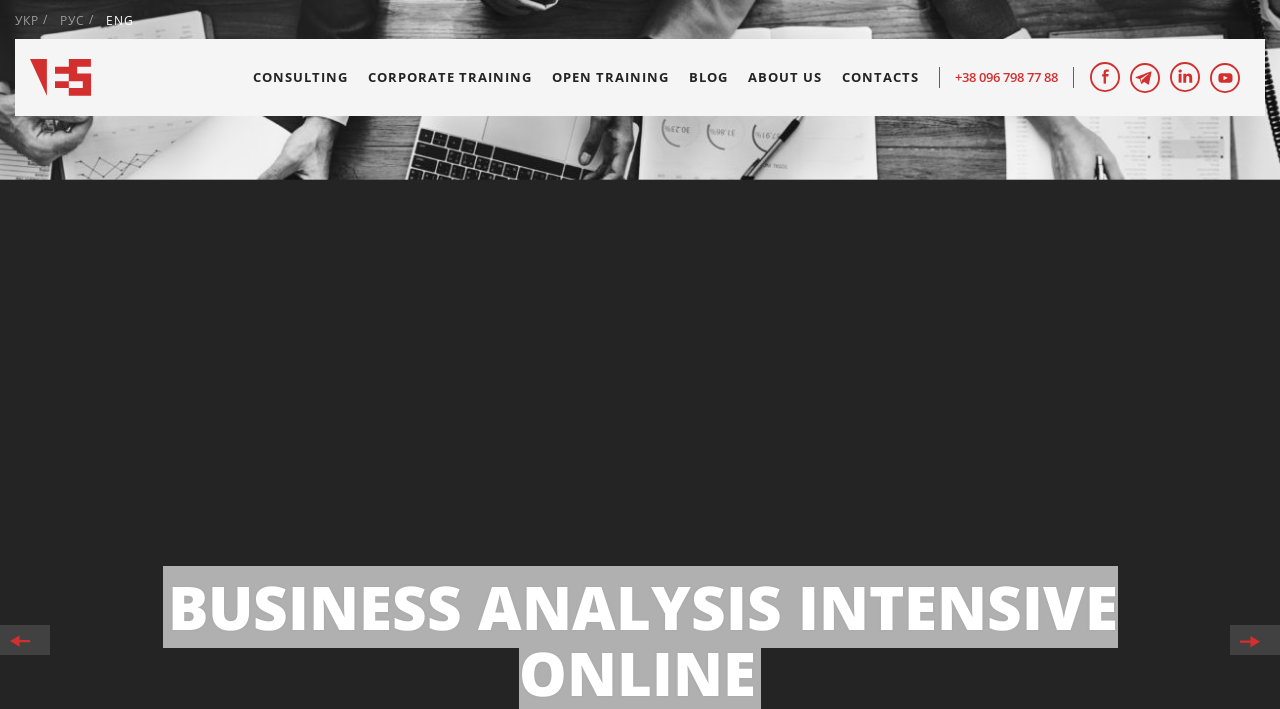Identify the bounding box coordinates for the element you need to click to achieve the following task: "Read Personal Prophecy Testimonials and Visions and Dreams of Heaven". The coordinates must be four float values ranging from 0 to 1, formatted as [left, top, right, bottom].

None